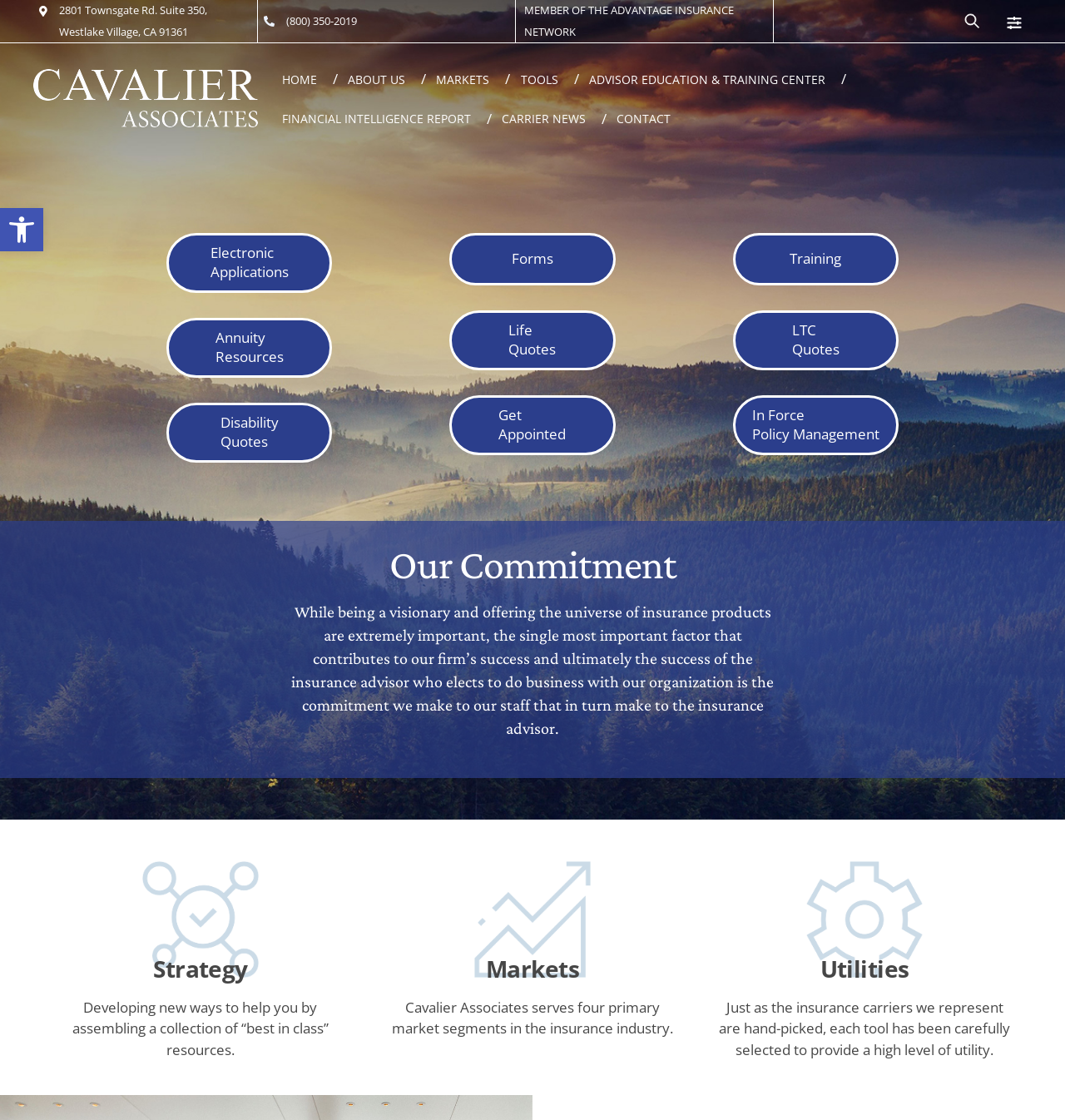Using floating point numbers between 0 and 1, provide the bounding box coordinates in the format (top-left x, top-left y, bottom-right x, bottom-right y). Locate the UI element described here: LTC Quotes

[0.688, 0.277, 0.844, 0.33]